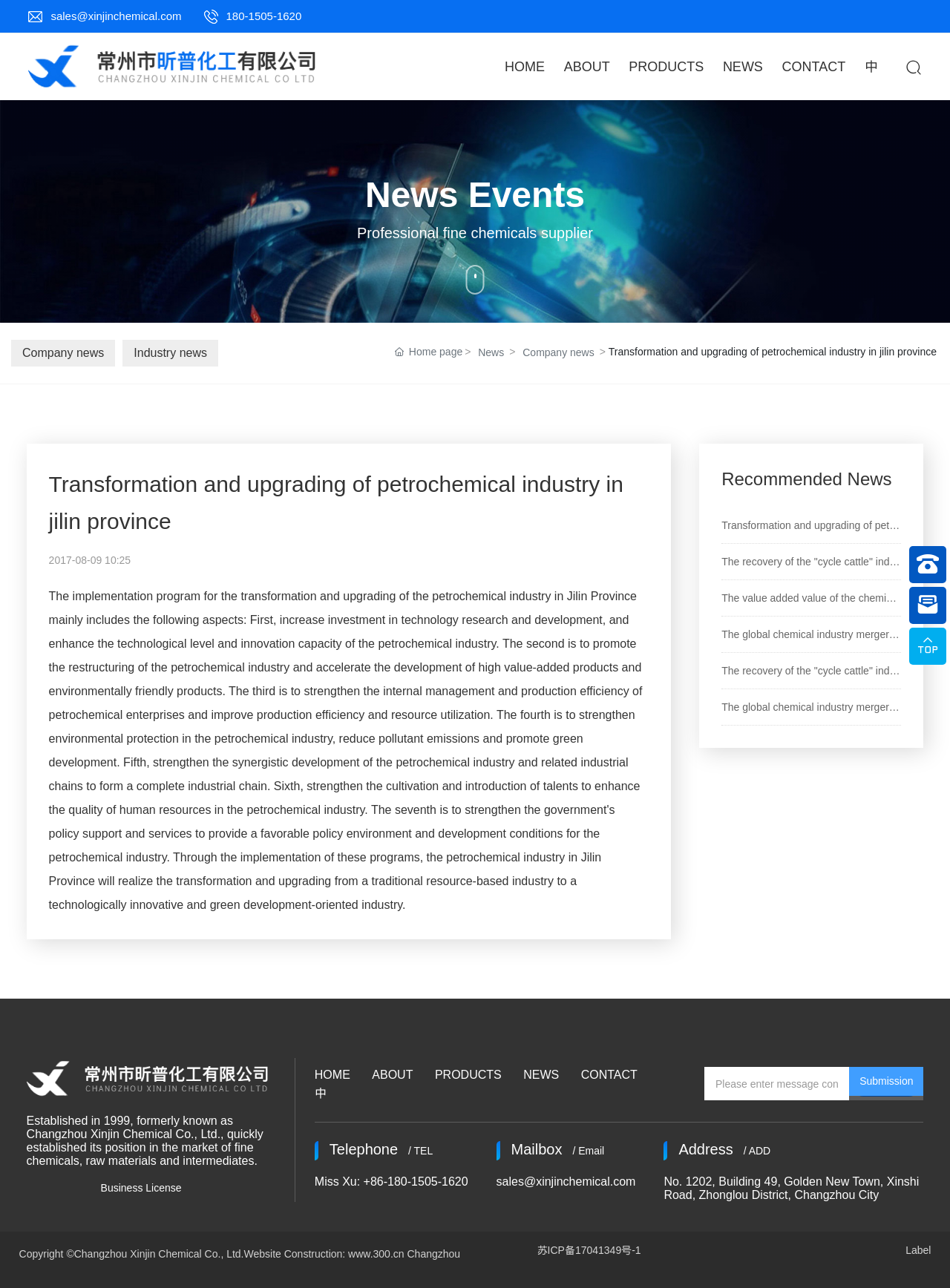What is the company's email address?
We need a detailed and exhaustive answer to the question. Please elaborate.

The email address can be found in the contact information section, where it is listed as 'sales@xinjinchemical.com'.